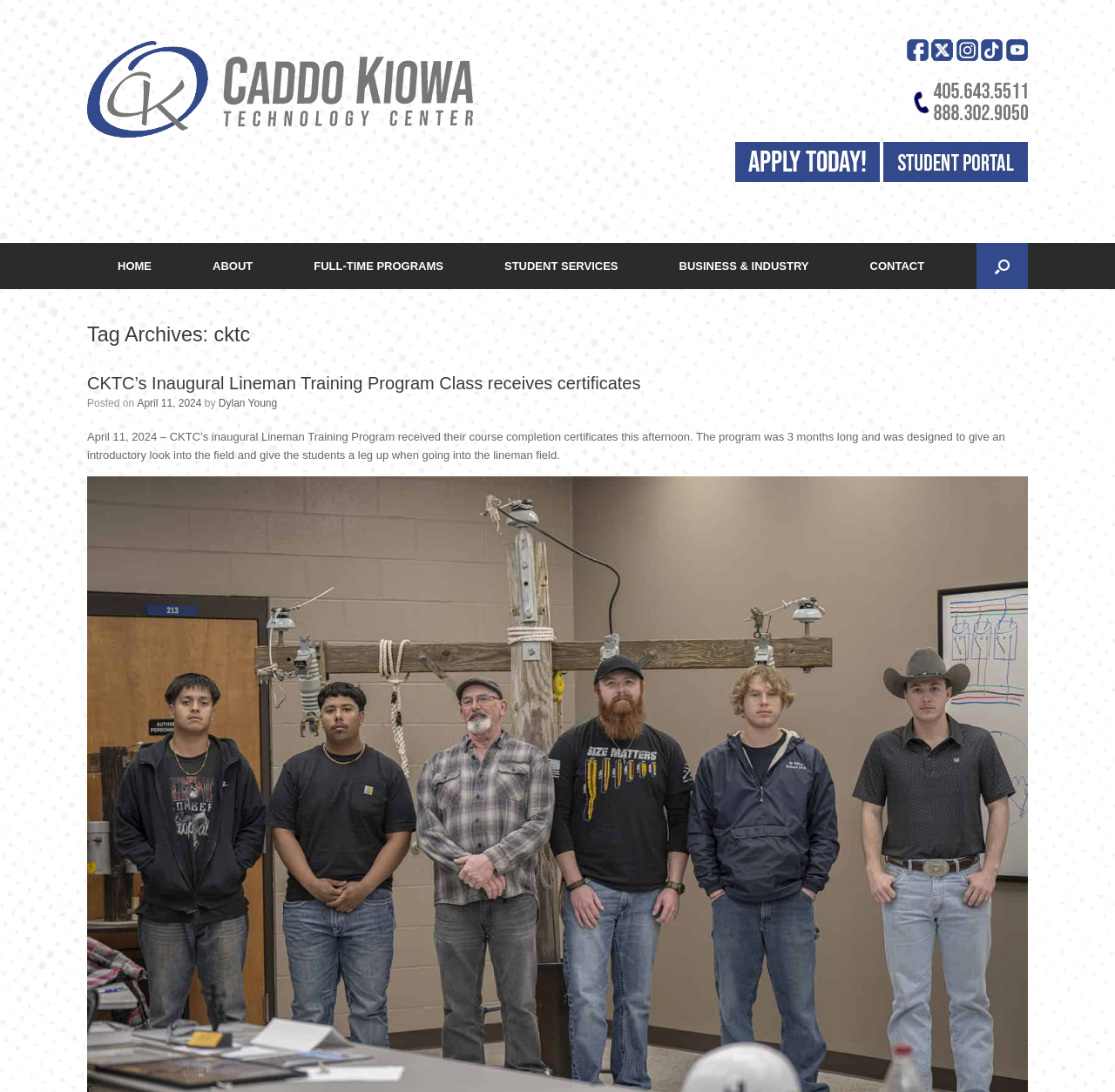What is the date of the article?
Kindly give a detailed and elaborate answer to the question.

The date of the article can be found below the article title on the webpage, which states that 'Posted on April 11, 2024'.